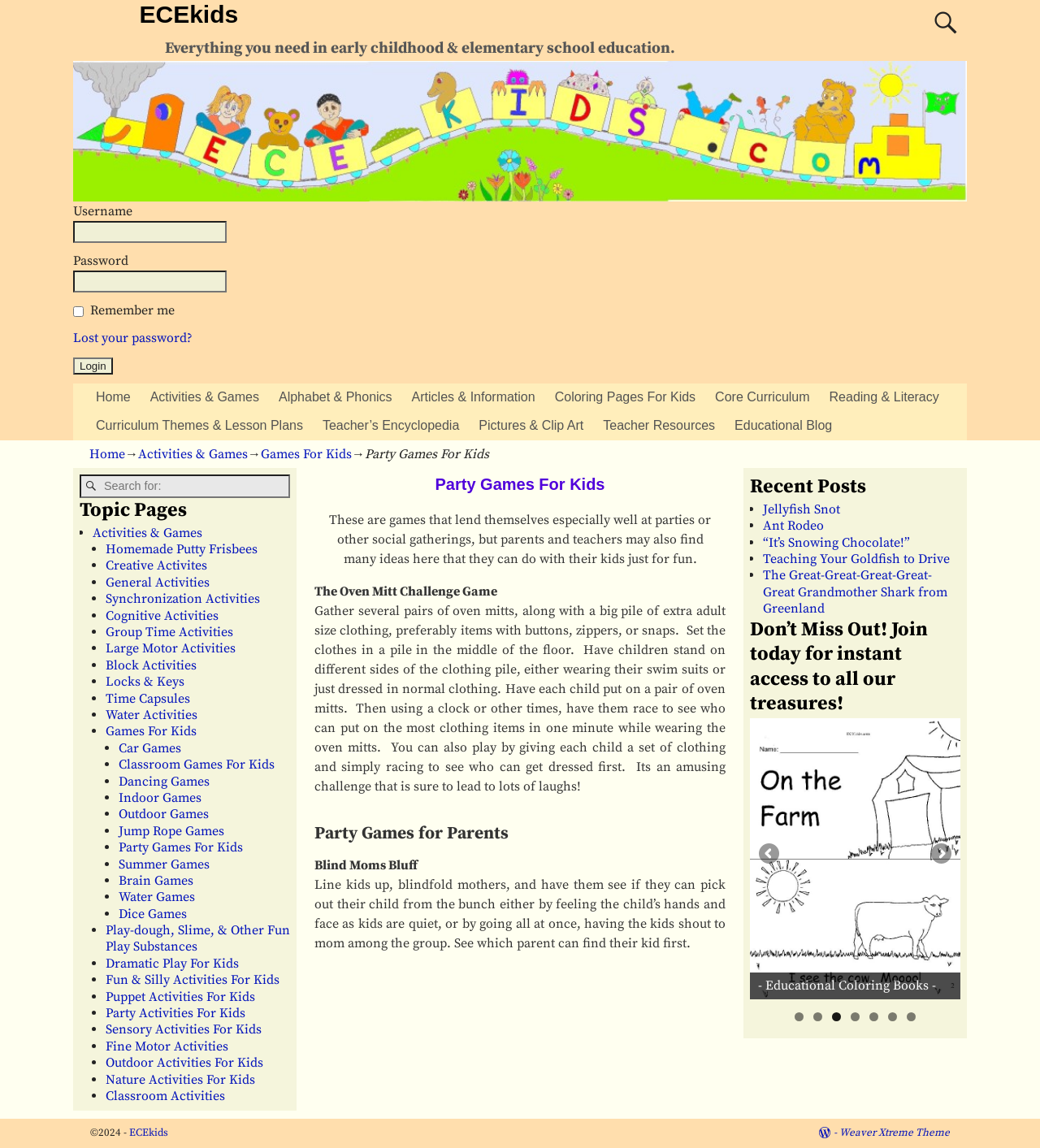What is the purpose of the search box on the webpage?
Using the image as a reference, give an elaborate response to the question.

The search box on the webpage allows users to search for specific activities and games among the various options listed on the webpage. This makes it easier for users to find a particular game or activity that they are interested in.